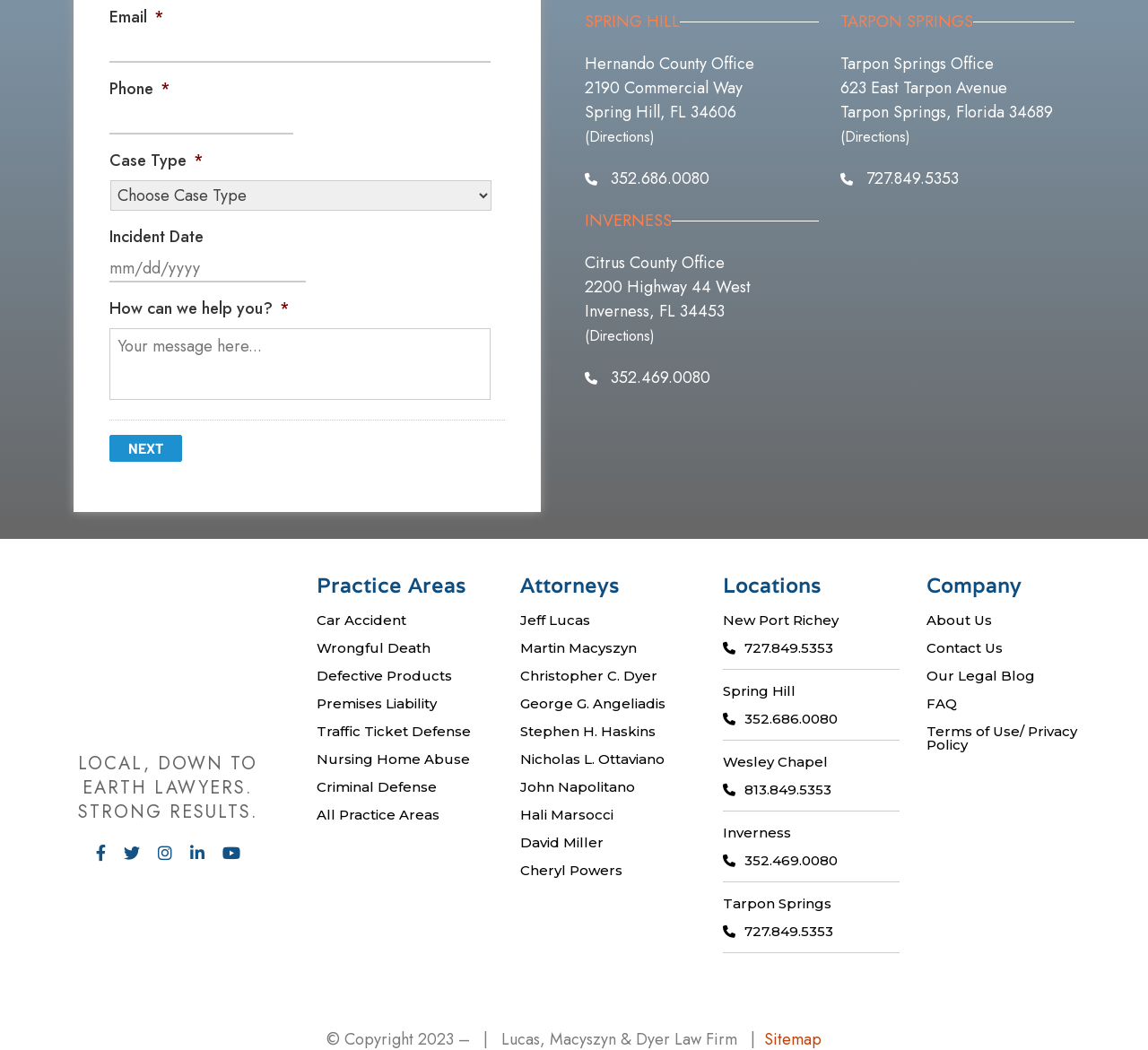What are the locations of the law offices?
Carefully analyze the image and provide a detailed answer to the question.

The webpage lists three locations for the law offices: Spring Hill, Tarpon Springs, and Inverness. These locations are listed under the 'Locations' heading and provide addresses and phone numbers for each office.